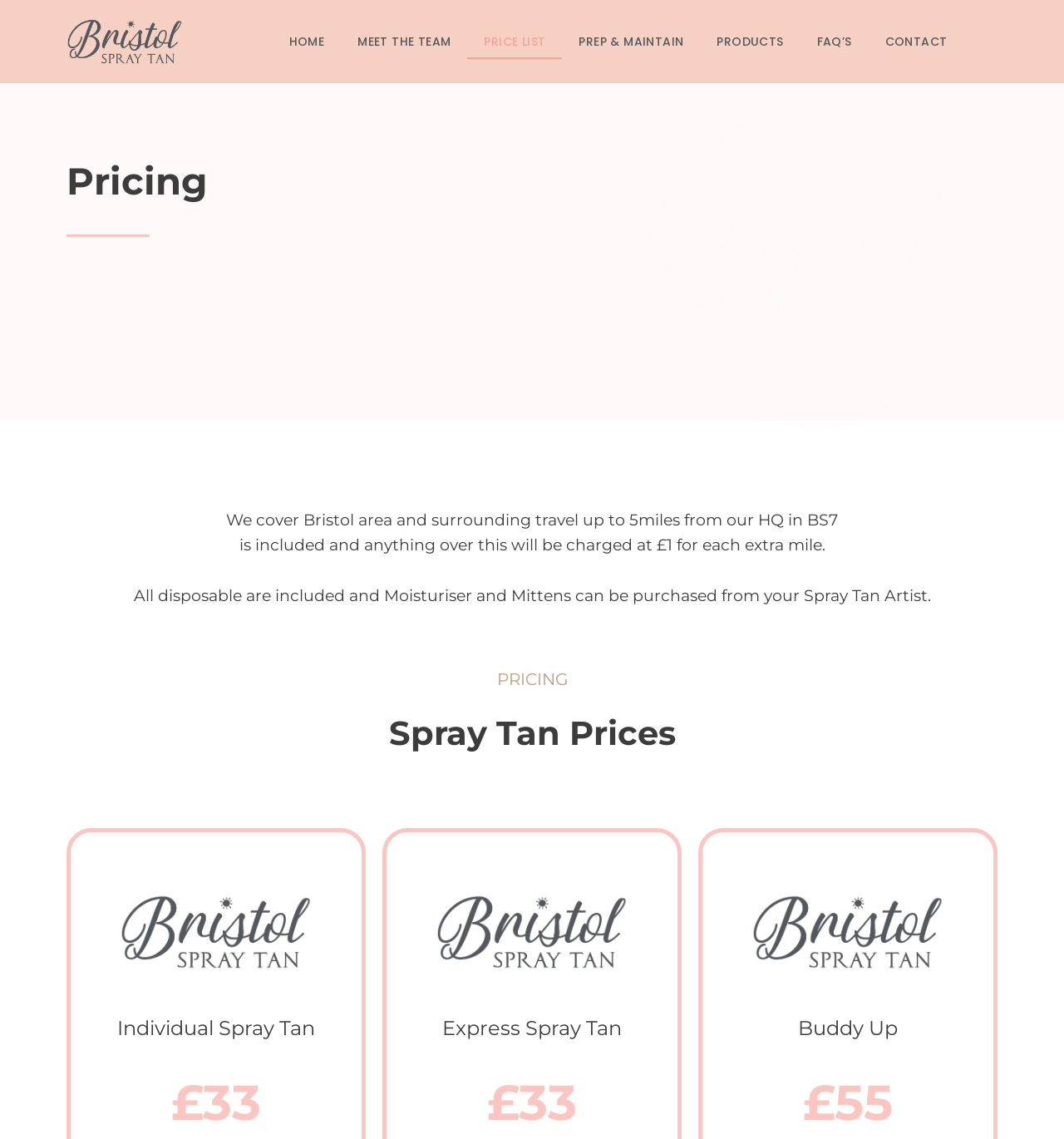Look at the image and write a detailed answer to the question: 
What can be purchased from a spray tan artist?

I found the answer by reading the text under the 'Pricing' heading, which states that Moisturiser and Mittens can be purchased from a Spray Tan Artist.